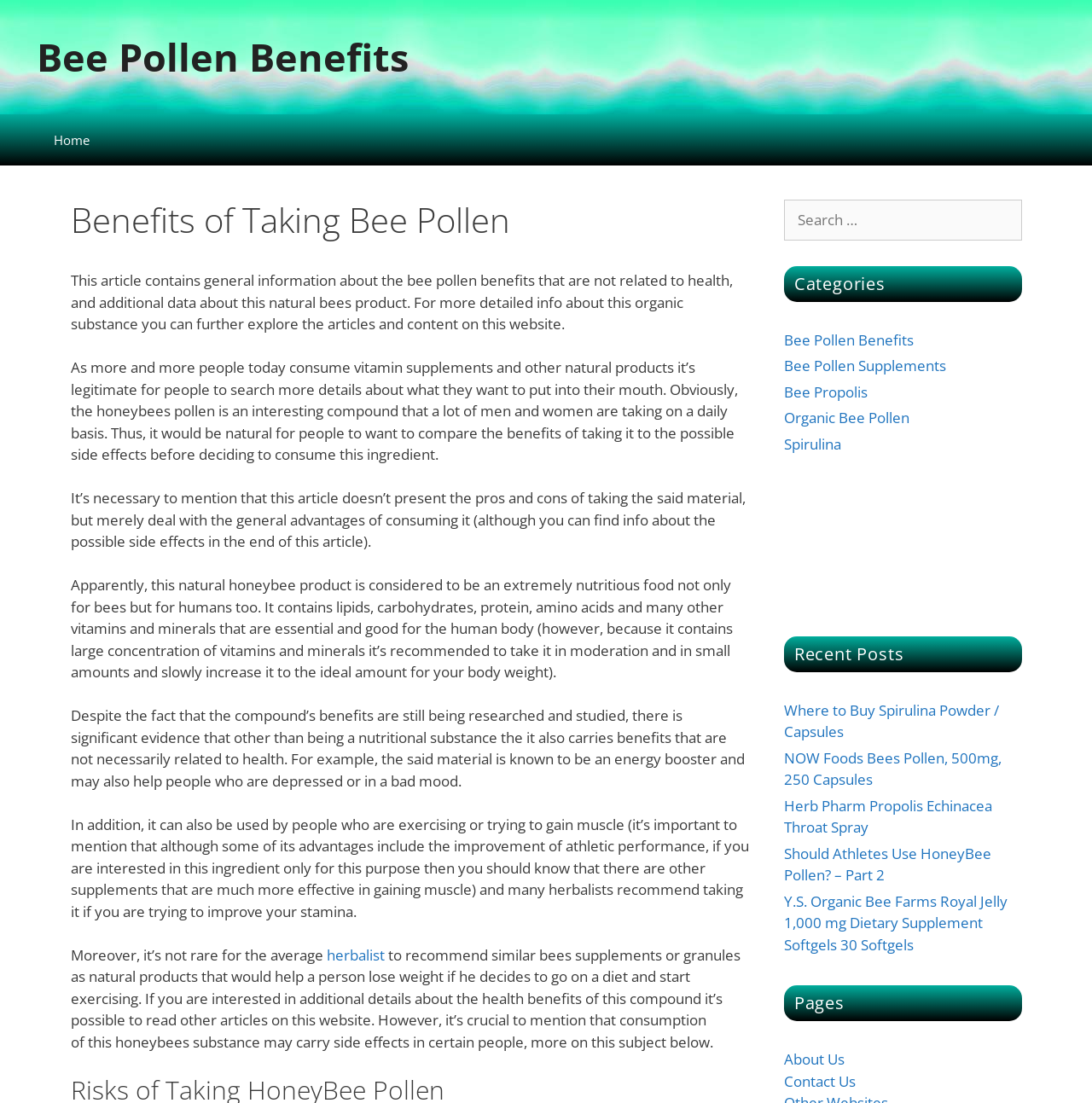Use a single word or phrase to answer the question: 
What is the purpose of the search box on this webpage?

To search the website